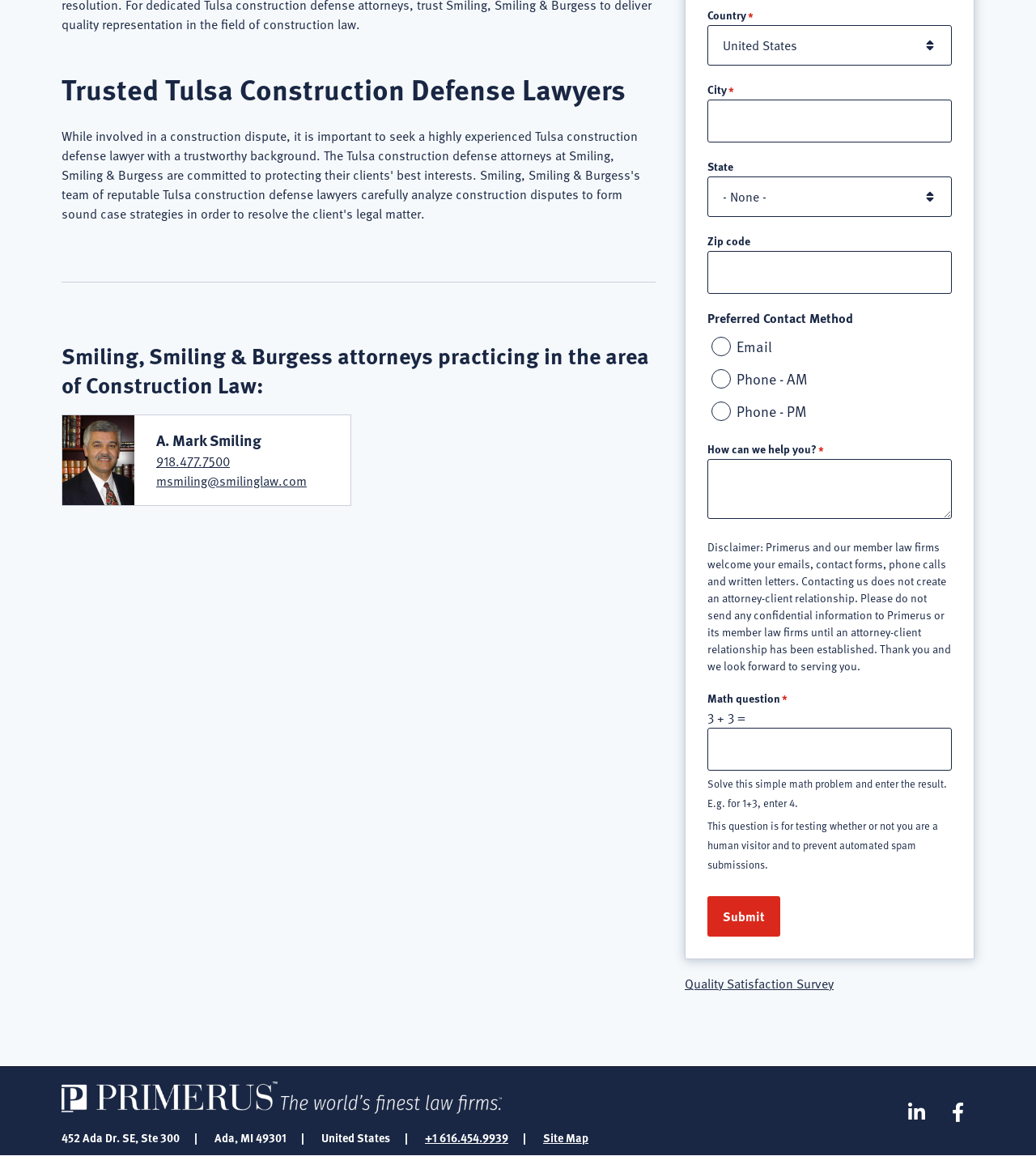Determine the bounding box coordinates of the region that needs to be clicked to achieve the task: "View the Primerus homepage".

[0.059, 0.936, 0.484, 0.964]